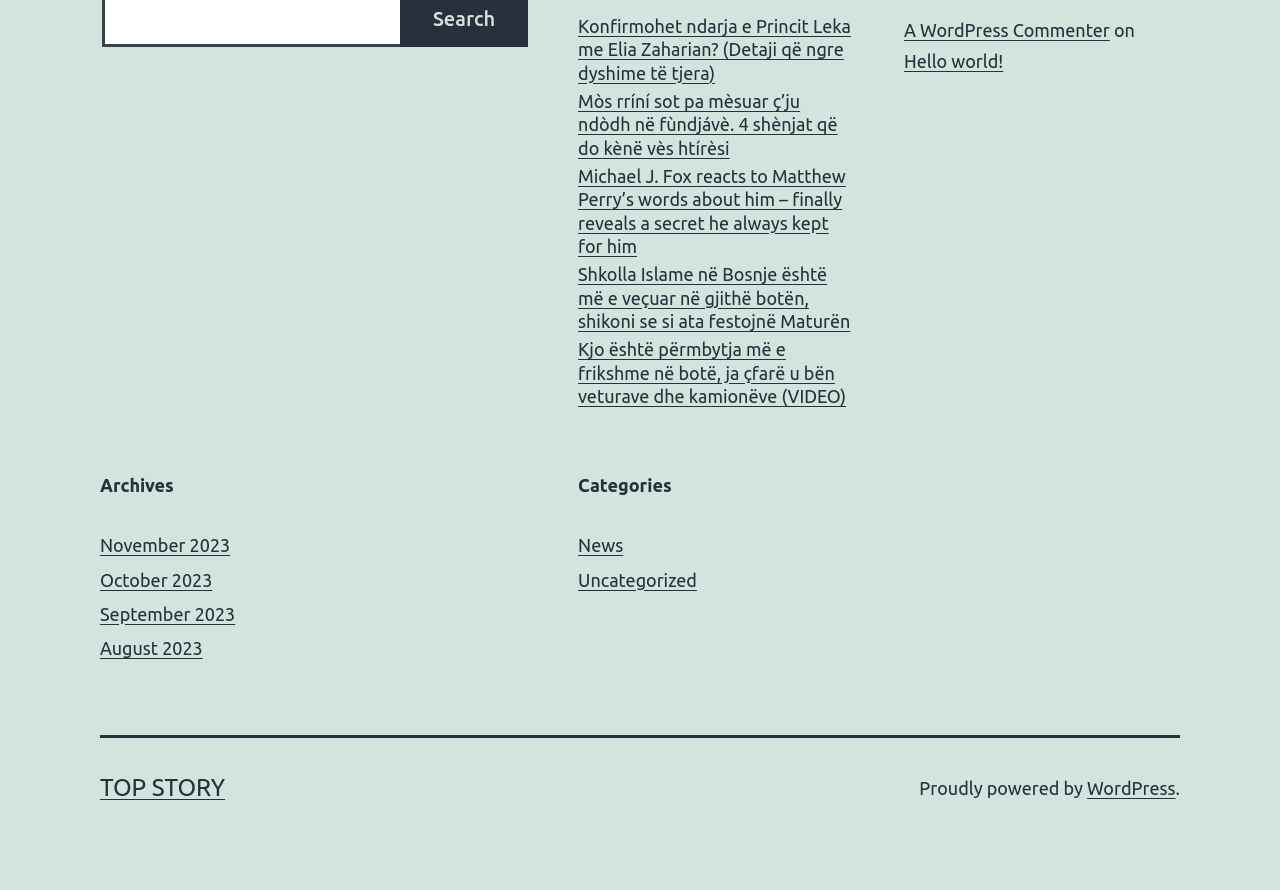Provide a short answer to the following question with just one word or phrase: What is the first article title?

Konfirmohet ndarja e Princit Leka me Elia Zaharian?